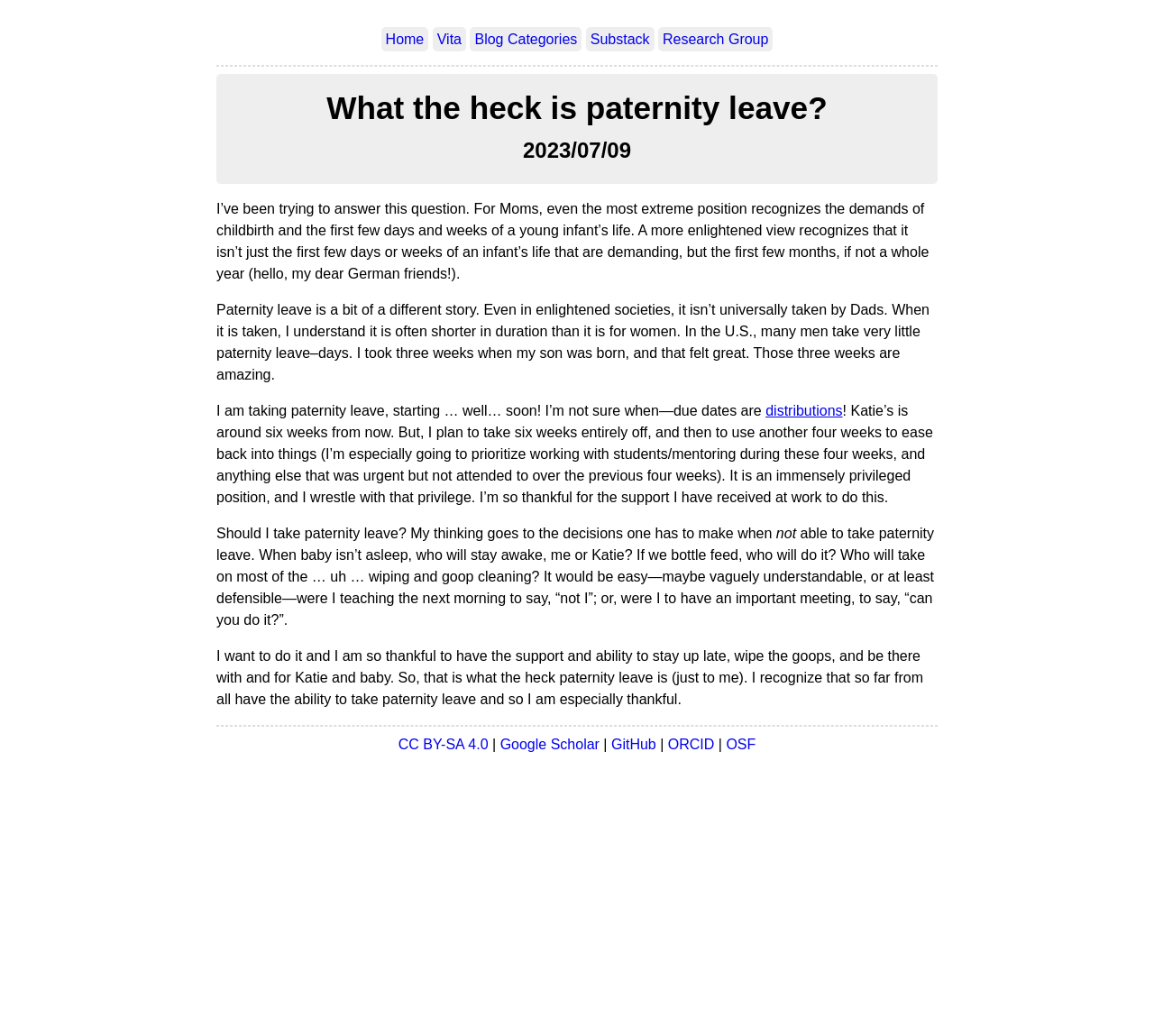Generate a comprehensive description of the contents of the webpage.

This webpage is a blog post titled "What the heck is paternity leave?" by Joshua M. Rosenberg, Ph.D. At the top, there are five links: "Home", "Vita", "Blog Categories", "Substack", and "Research Group", aligned horizontally. Below these links, there is a horizontal separator line.

The main content of the blog post is divided into several paragraphs. The title "What the heck is paternity leave?" is followed by the date "2023/07/09". The first paragraph discusses the concept of paternity leave, comparing it to maternity leave. The second paragraph shares the author's personal experience of taking three weeks of paternity leave when his son was born.

The third paragraph announces that the author is taking paternity leave soon, with a link to "distributions" in the middle of the sentence. The fourth paragraph explains the author's plan to take six weeks off and then ease back into work, prioritizing tasks such as mentoring students.

The fifth paragraph explores the decision to take paternity leave, considering the responsibilities that come with it, such as caring for the baby and supporting the partner. The final paragraph expresses the author's gratitude for the support and ability to take paternity leave, recognizing that not everyone has this privilege.

At the bottom of the page, there is a horizontal separator line, followed by a section with links to "CC BY-SA 4.0", "Google Scholar", "GitHub", "ORCID", and "OSF", separated by vertical lines.